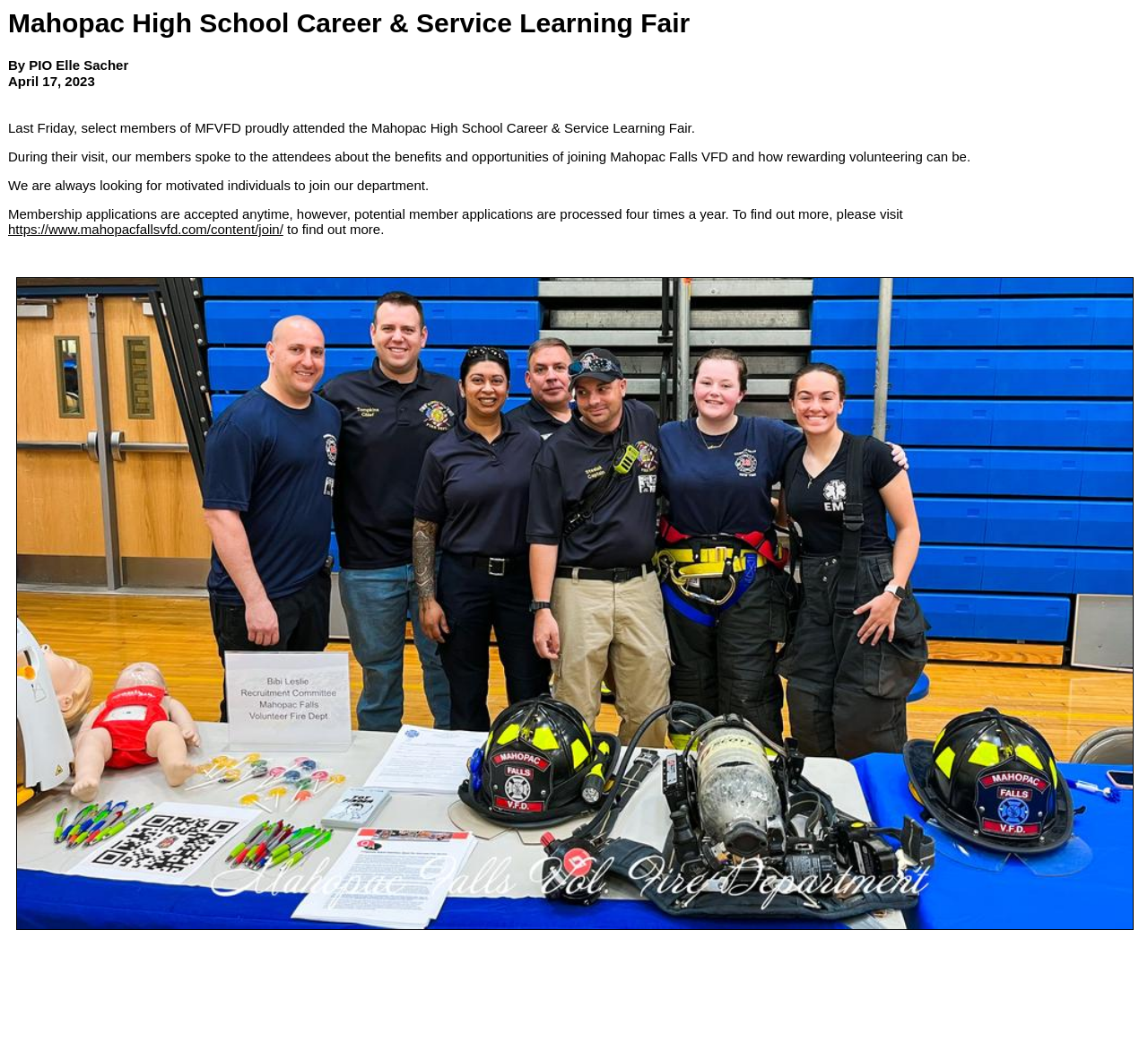Provide a brief response to the question using a single word or phrase: 
What is the URL to find out more about joining MFVFD?

https://www.mahopacfallsvfd.com/content/join/